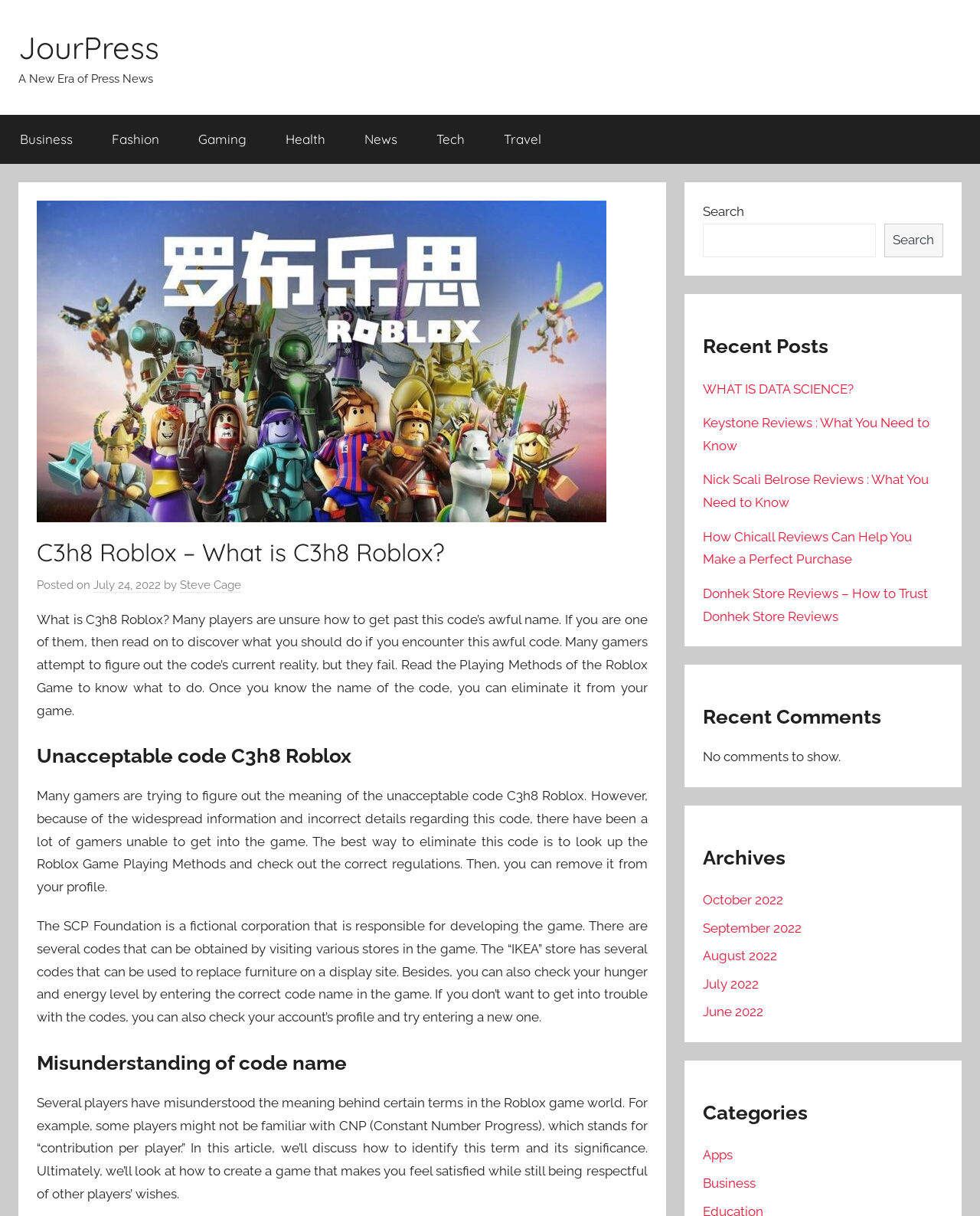Determine the bounding box coordinates of the element that should be clicked to execute the following command: "Search for something".

[0.902, 0.184, 0.962, 0.212]